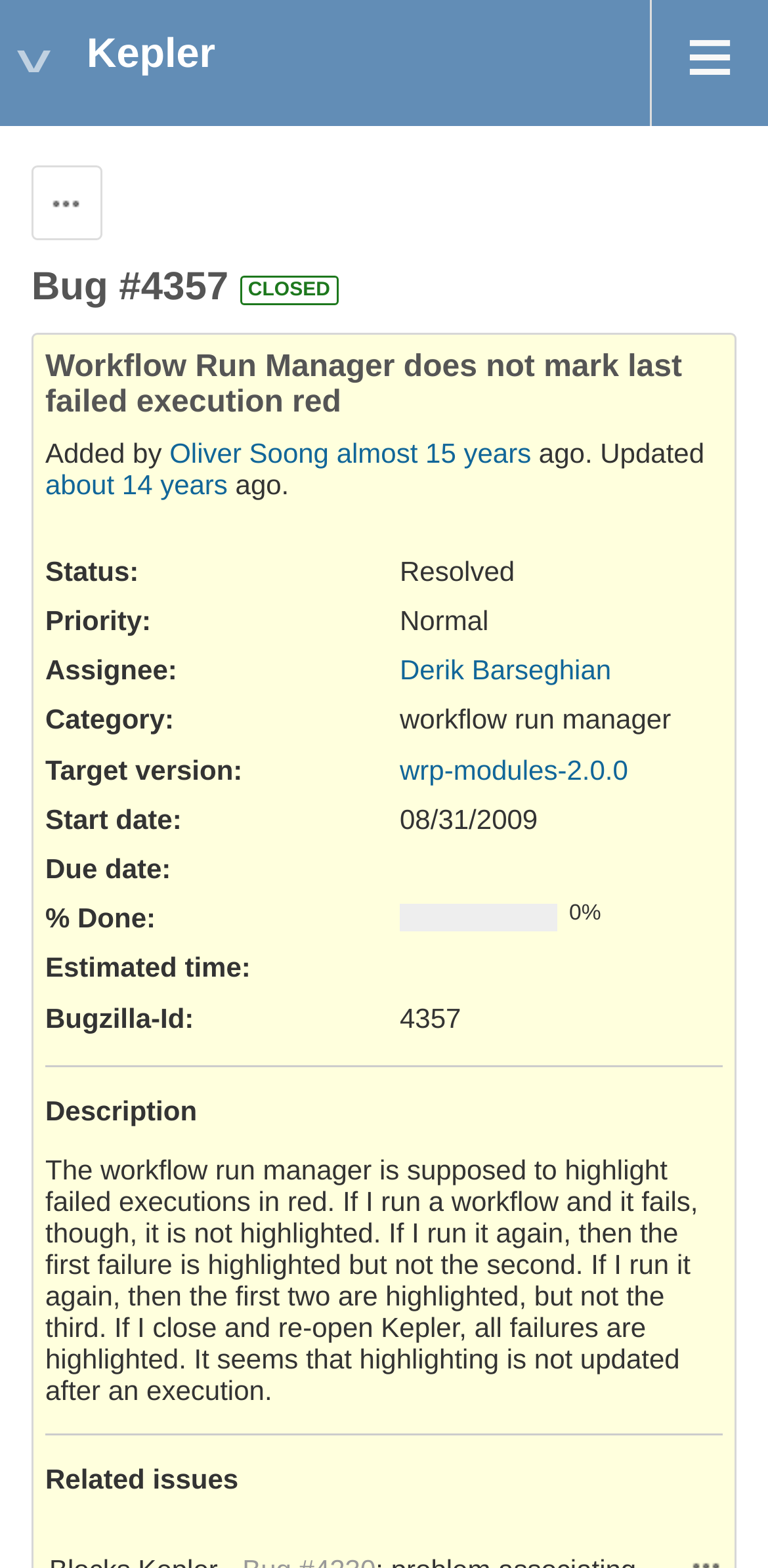Based on the image, give a detailed response to the question: Who is the assignee of the bug?

I found the answer by looking at the 'Assignee:' label and its corresponding link 'Derik Barseghian' on the webpage.